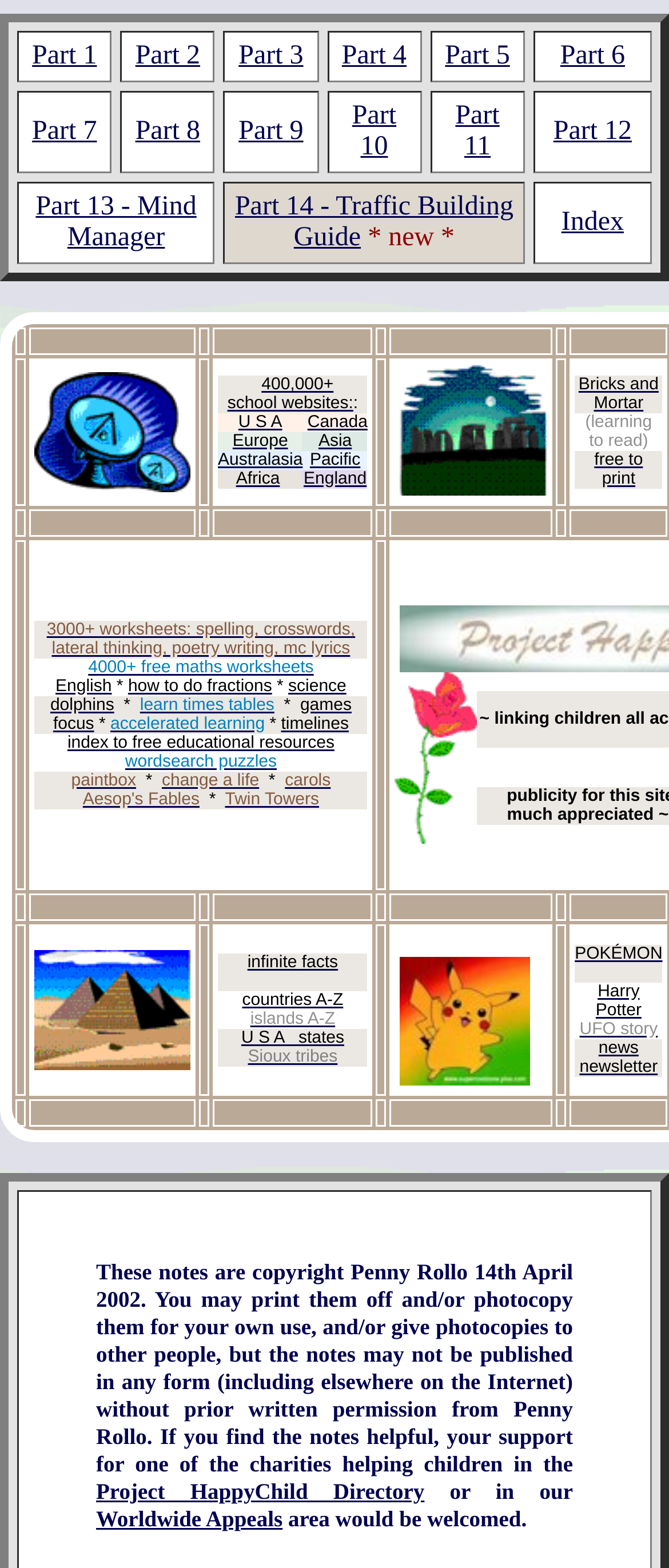Locate the bounding box coordinates of the element to click to perform the following action: 'Explore the 'Professional Development' category'. The coordinates should be given as four float values between 0 and 1, in the form of [left, top, right, bottom].

None